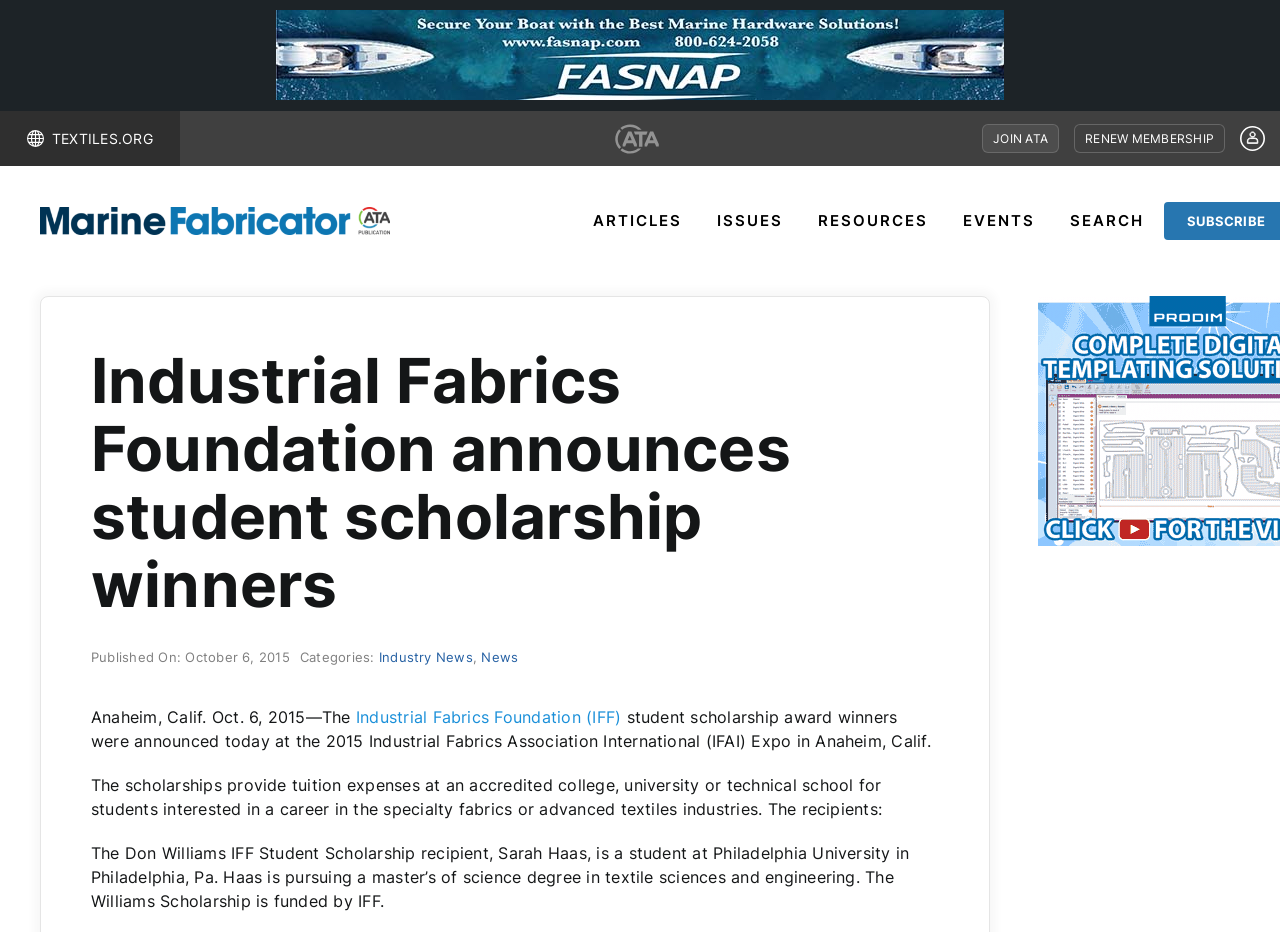What is the name of the association mentioned in the article?
Please look at the screenshot and answer in one word or a short phrase.

Industrial Fabrics Association International (IFAI)